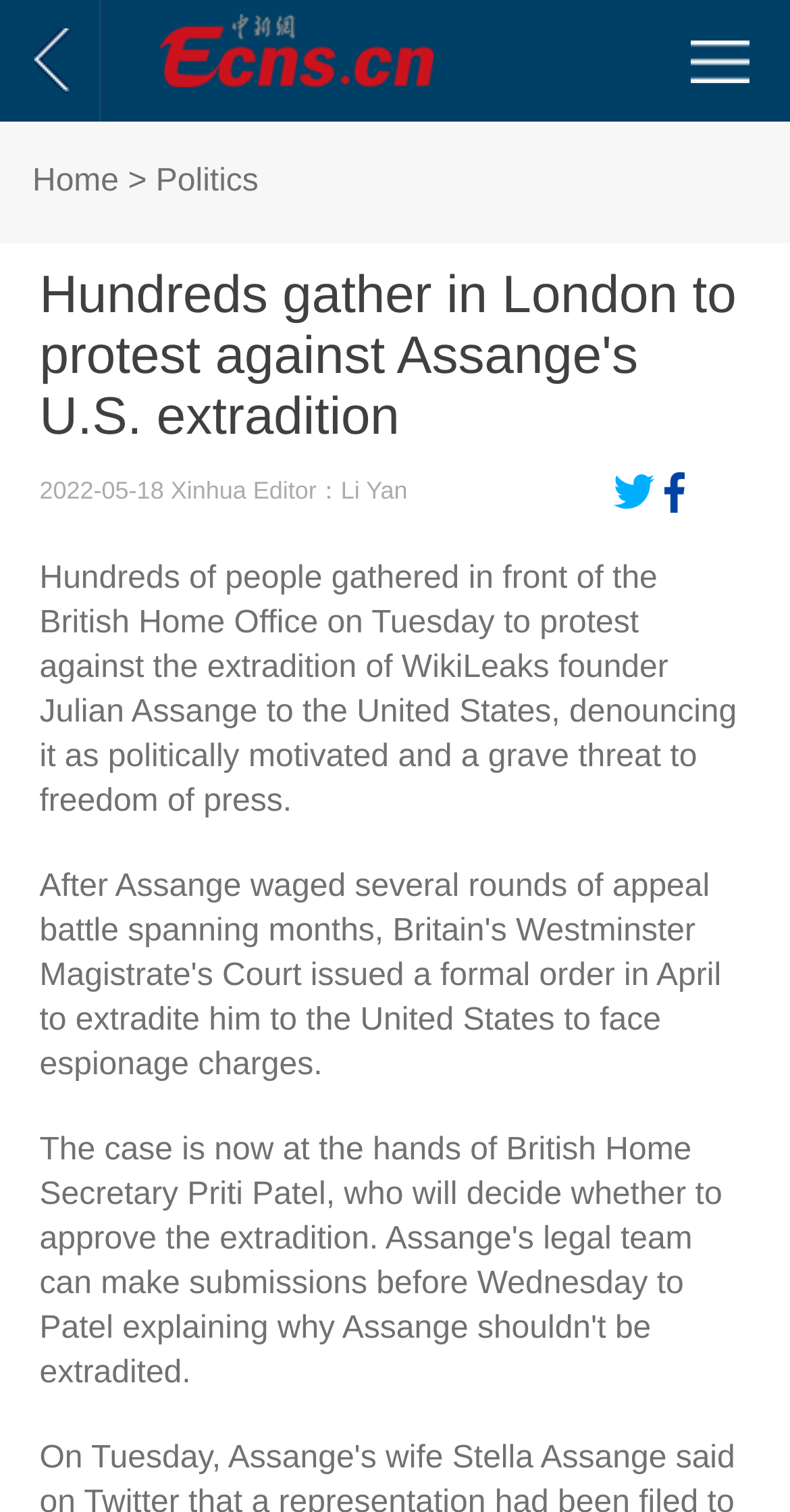Elaborate on the webpage's design and content in a detailed caption.

The webpage appears to be a news article about a protest in London against the extradition of Julian Assange to the United States. At the top left of the page, there is a link, followed by a small image and another link. Below these elements, there is a horizontal navigation bar with a "Home" link and a "Politics" label.

The main headline of the article, "Hundreds gather in London to protest against Assange's U.S. extradition", is prominently displayed in the top half of the page. Below the headline, there is a credit line indicating the article was published on May 18, 2022, by Xinhua, and edited by Li Yan.

The main content of the article is a paragraph of text that describes the protest, stating that hundreds of people gathered in front of the British Home Office to protest against Assange's extradition, which they consider to be politically motivated and a threat to freedom of the press.

At the bottom of the page, there are social media sharing links, including "Share to Twitter" and "Share to Facebook", allowing users to easily share the article on their social media platforms.